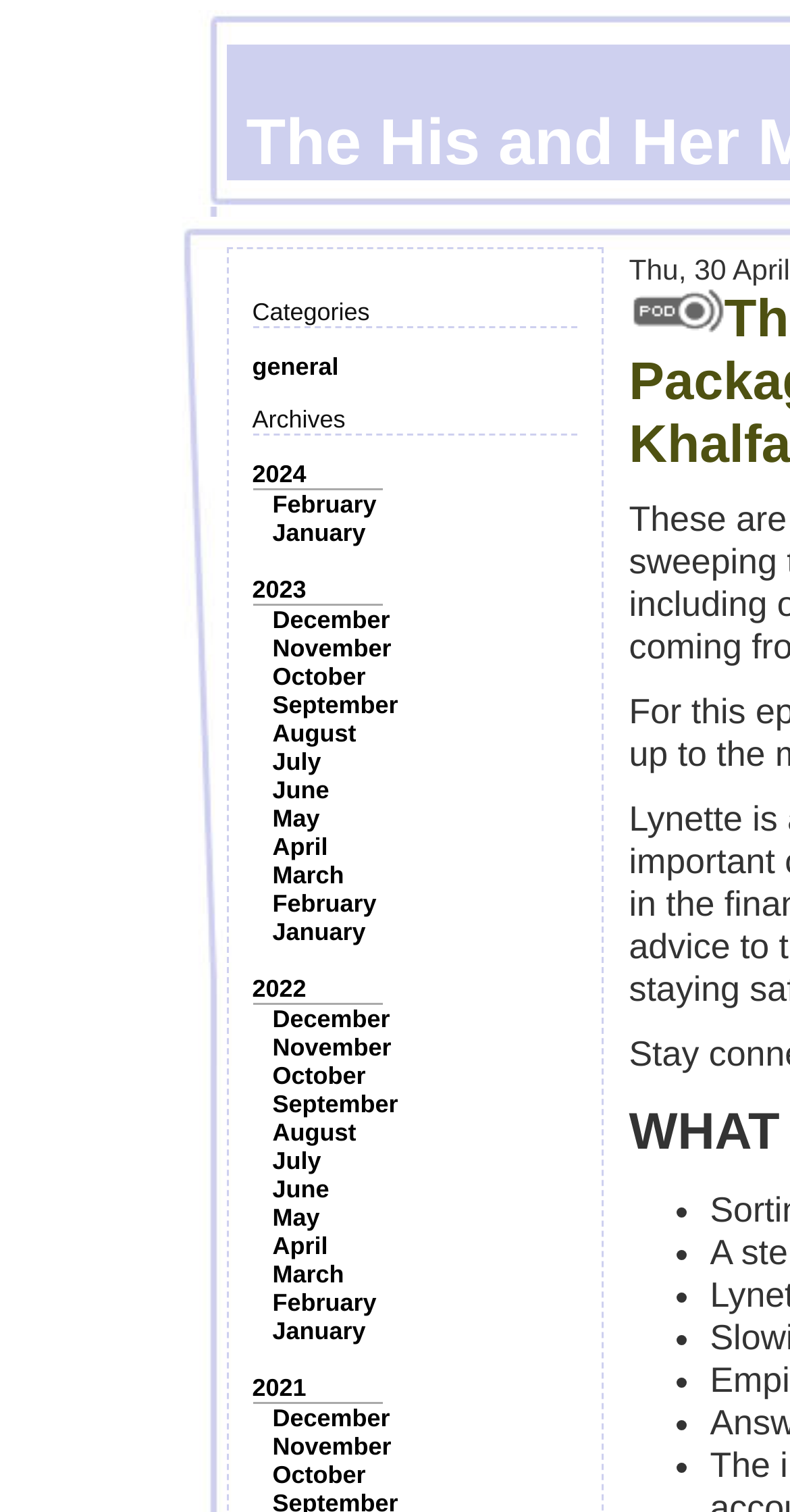Please identify the bounding box coordinates of the clickable element to fulfill the following instruction: "Visit D'Ambrosio LLP homepage". The coordinates should be four float numbers between 0 and 1, i.e., [left, top, right, bottom].

None